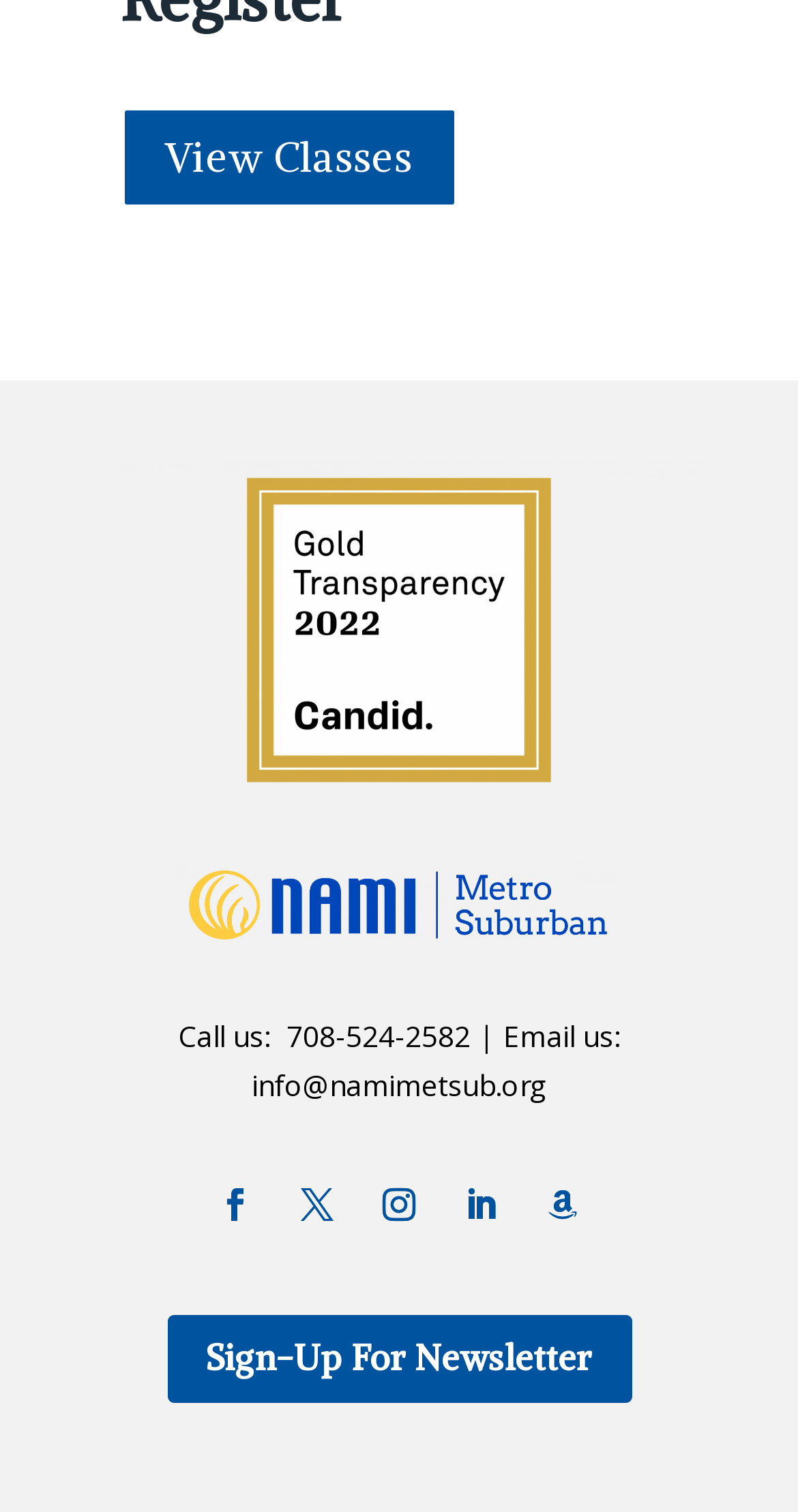What is the email address to contact?
Please respond to the question with as much detail as possible.

I found the email address by looking at the link element with the text 'info@namimetsub.org' which is located below the 'Email us:' static text.